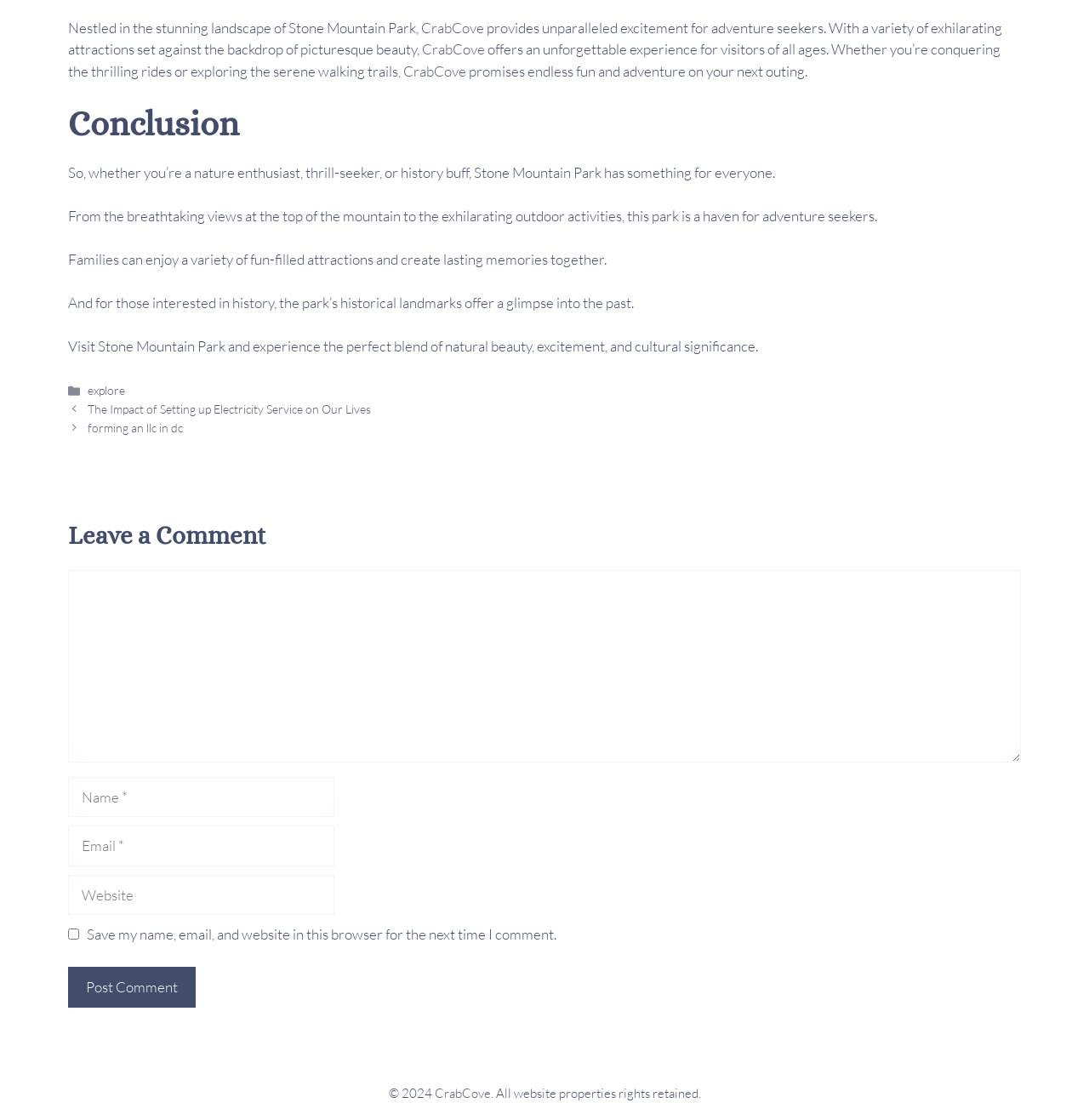Based on the image, please respond to the question with as much detail as possible:
What is the purpose of the comment section?

The comment section is provided at the bottom of the webpage, where users can enter their name, email, website, and comment, and then post it by clicking the 'Post Comment' button.